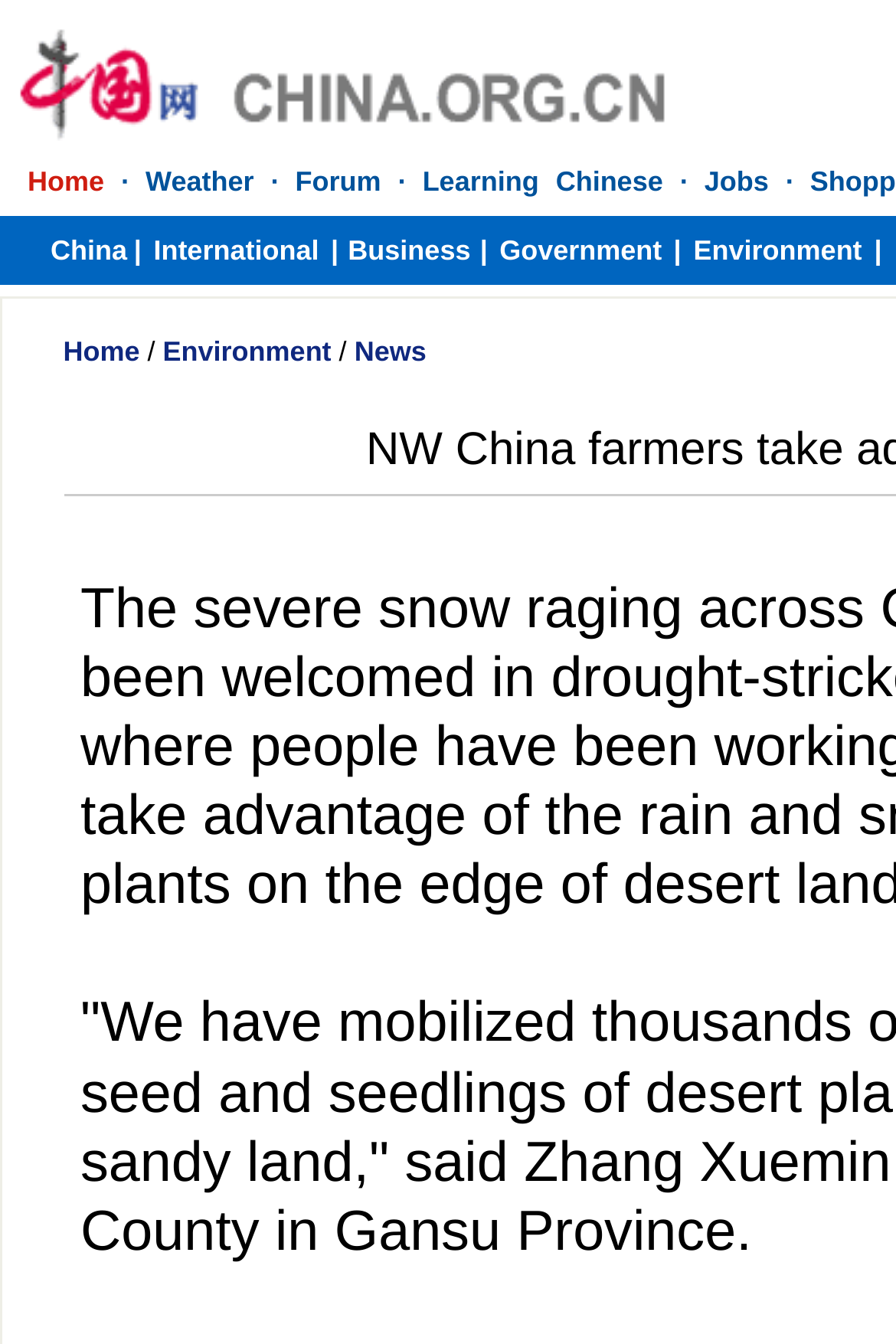What is the purpose of the top navigation bar? Refer to the image and provide a one-word or short phrase answer.

To navigate to different sections